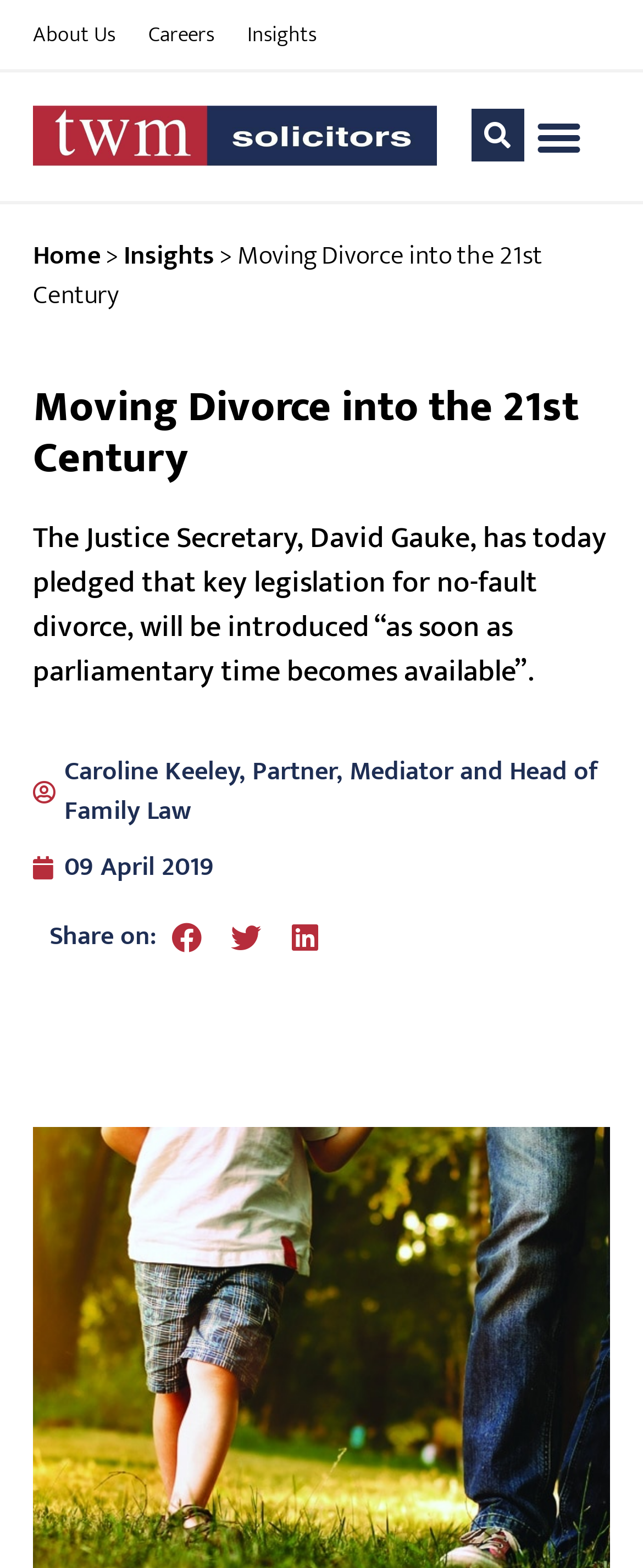Find and specify the bounding box coordinates that correspond to the clickable region for the instruction: "Share on facebook".

[0.244, 0.587, 0.336, 0.608]